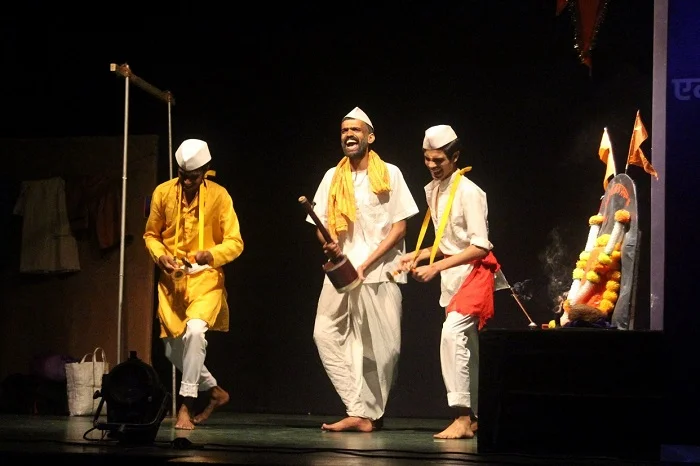Provide a thorough description of the contents of the image.

The image showcases a vibrant scene from the theatrical performance titled "Q Marathi YouthFull Mahakarandak," launched on October 7, 2022, in Mumbai, India. In the foreground, three male performers are engaged in a lively and animated dance, dressed in traditional attire that reflects Marathi culture. The central figure is joyous, brandishing a musical instrument, while the others participate enthusiastically, enhancing the festive atmosphere. 

The backdrop features a small idol adorned with flowers and offerings, symbolizing cultural reverence and celebration. This performance is part of a groundbreaking non-fiction programming initiative aimed at engaging the local youth through culturally rich and entertaining content. The event highlights a series of one-act plays, emphasizing the importance of preserving and promoting Marathi heritage through performance art.